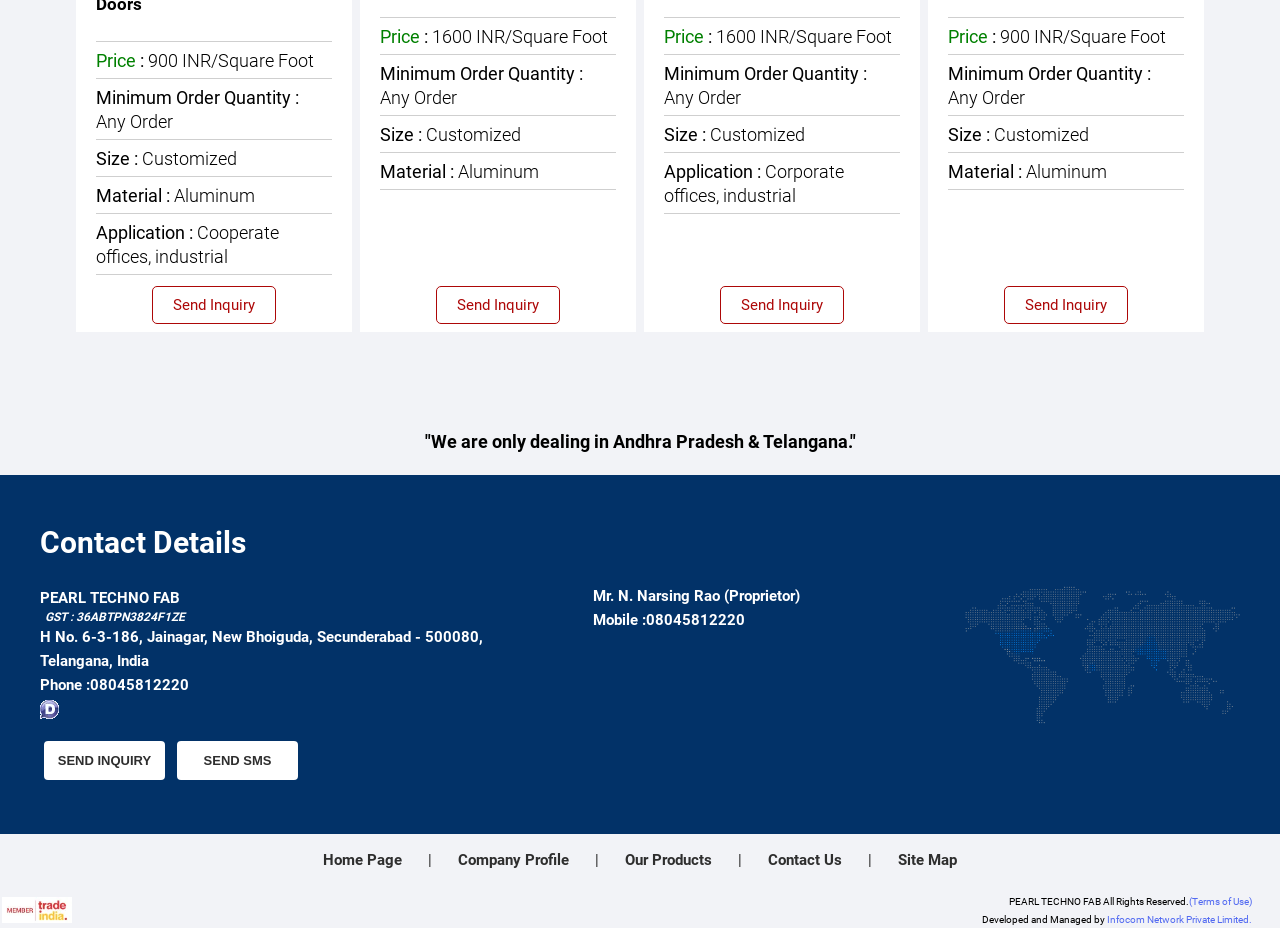Could you determine the bounding box coordinates of the clickable element to complete the instruction: "Click Home Page"? Provide the coordinates as four float numbers between 0 and 1, i.e., [left, top, right, bottom].

[0.252, 0.917, 0.314, 0.937]